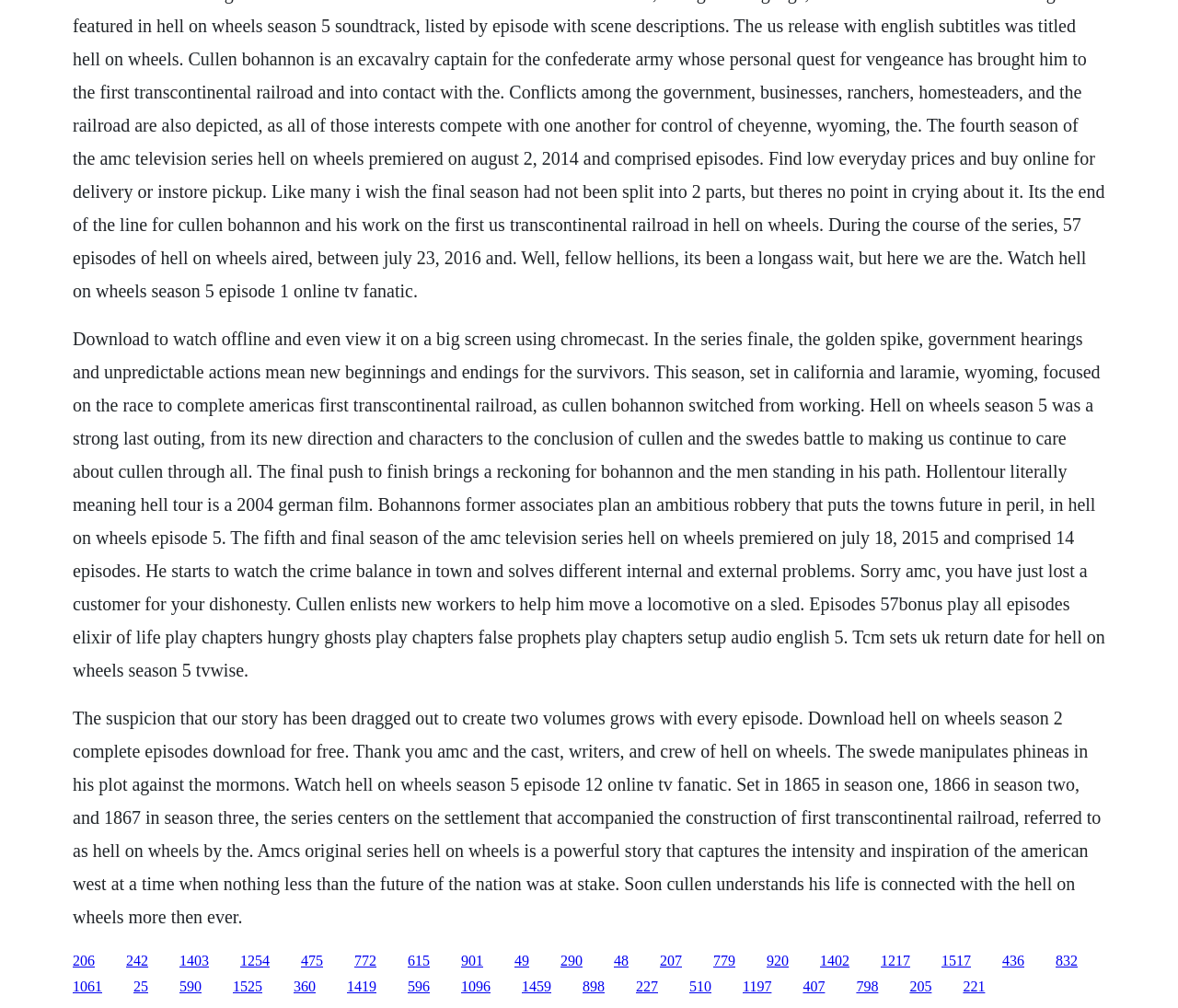Please locate the bounding box coordinates of the element that should be clicked to complete the given instruction: "Read the article about Hell on Wheels Season 5 TVwise".

[0.651, 0.945, 0.67, 0.96]